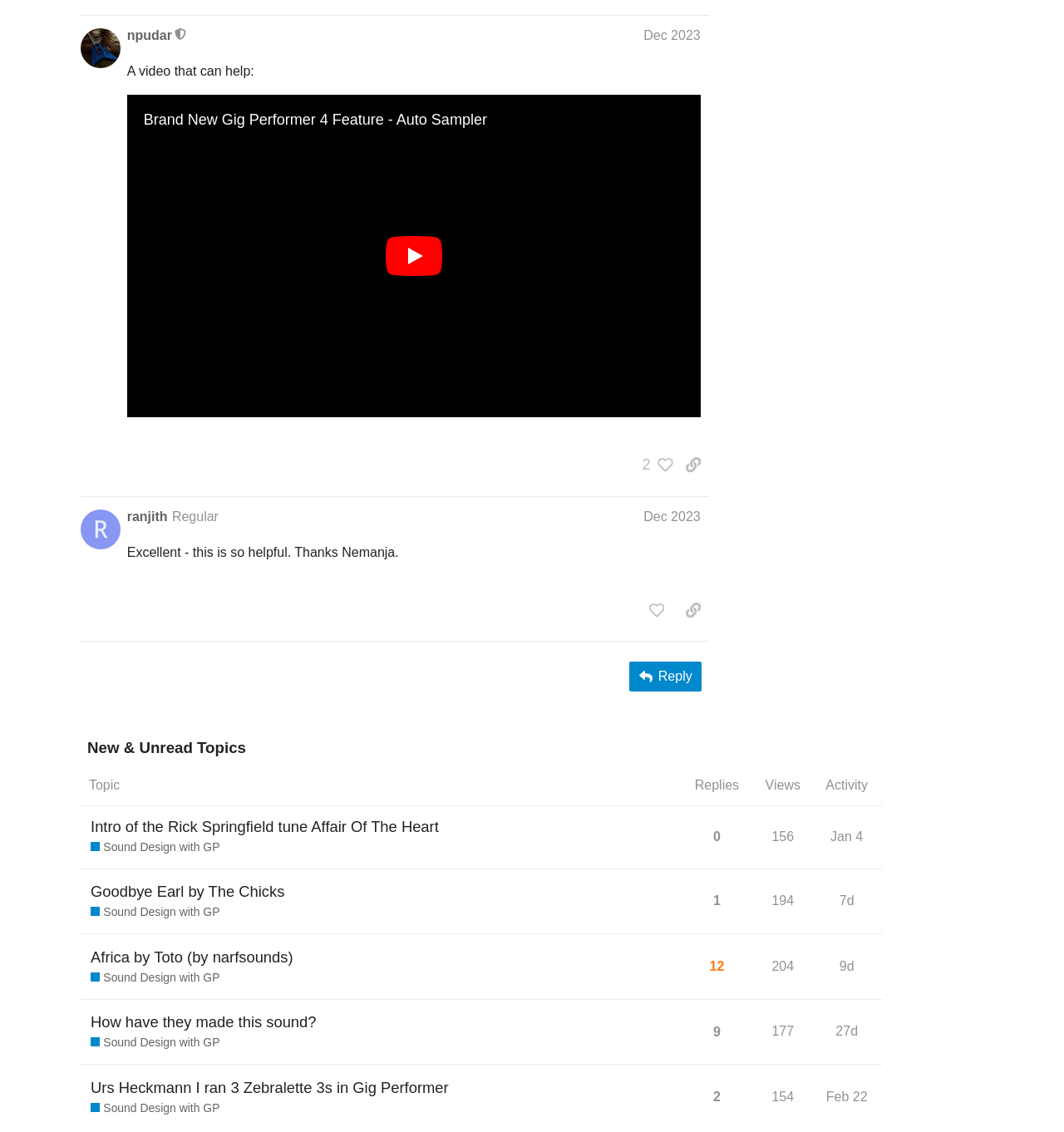Please indicate the bounding box coordinates of the element's region to be clicked to achieve the instruction: "Click the 'Reply' button". Provide the coordinates as four float numbers between 0 and 1, i.e., [left, top, right, bottom].

[0.592, 0.585, 0.659, 0.611]